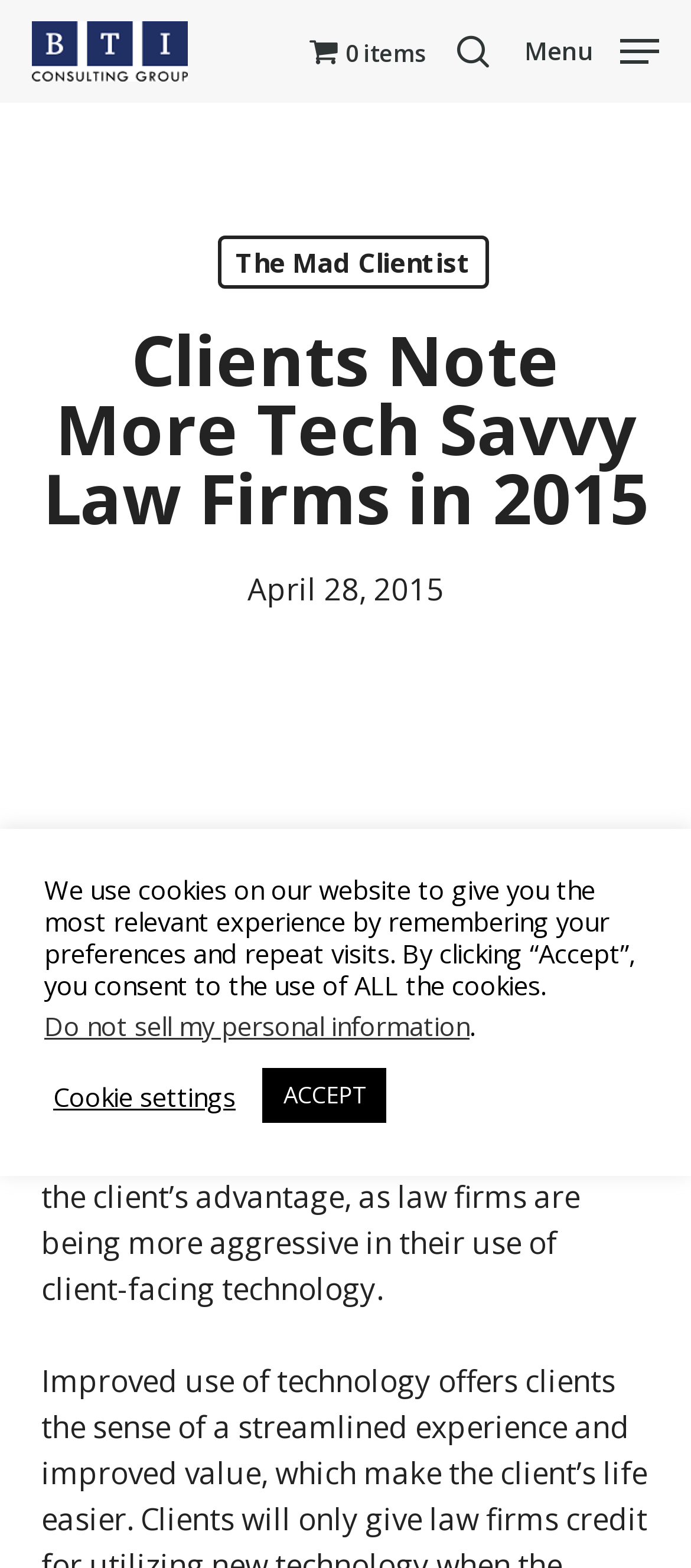Identify the bounding box coordinates of the area you need to click to perform the following instruction: "get listed".

None